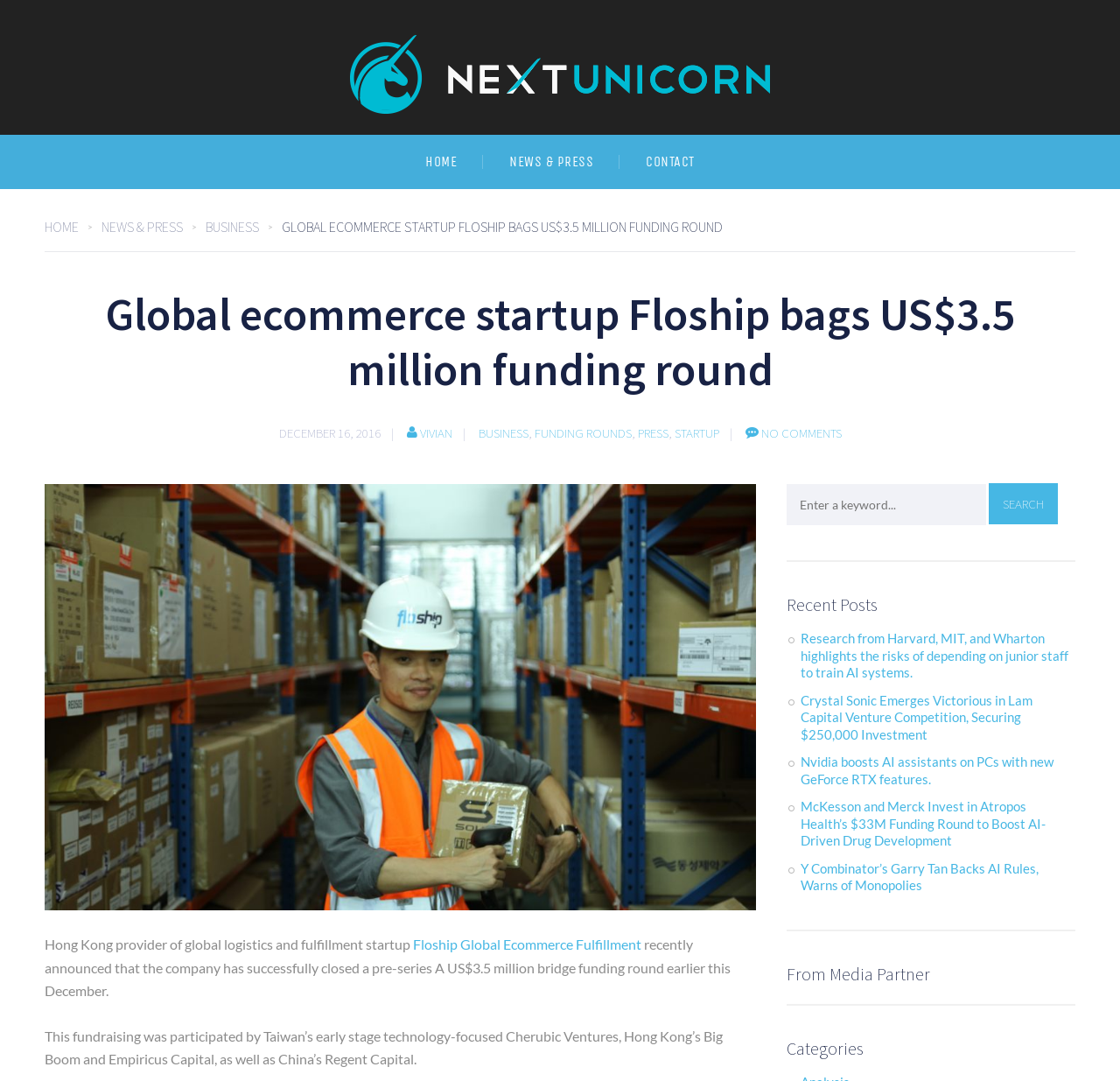Illustrate the webpage with a detailed description.

The webpage appears to be a news article about Floship, a global e-commerce startup, raising $3.5 million in funding. At the top of the page, there is a heading that reads "NextUnicorn" with an image and a link to the same. Below this, there are three links to navigate to different sections of the website: "HOME", "NEWS & PRESS", and "CONTACT".

On the left side of the page, there is a navigation menu with links to "HOME", "NEWS & PRESS", "BUSINESS", and other categories. The main article title, "GLOBAL ECOMMERCE STARTUP FLOSHIP BAGS US$3.5 MILLION FUNDING ROUND", is displayed prominently in the middle of the page.

Below the title, there is a date "DECEMBER 16, 2016" and a series of links to categories such as "BUSINESS", "FUNDING ROUNDS", "PRESS", and "STARTUP". There is also a link to the author, "VIVIAN", and an indication that there are no comments on the article.

The main article text is divided into paragraphs, describing Floship's recent funding round and the investors involved. There are five links to other news articles at the bottom of the page, with headings such as "Research from Harvard, MIT, and Wharton highlights the risks of depending on junior staff to train AI systems." and "Crystal Sonic Emerges Victorious in Lam Capital Venture Competition, Securing $250,000 Investment".

On the right side of the page, there is a search box with a "Search" button. Below this, there is a heading "Recent Posts" and a list of links to other news articles. Further down, there is a heading "From Media Partner" and another heading "Categories".